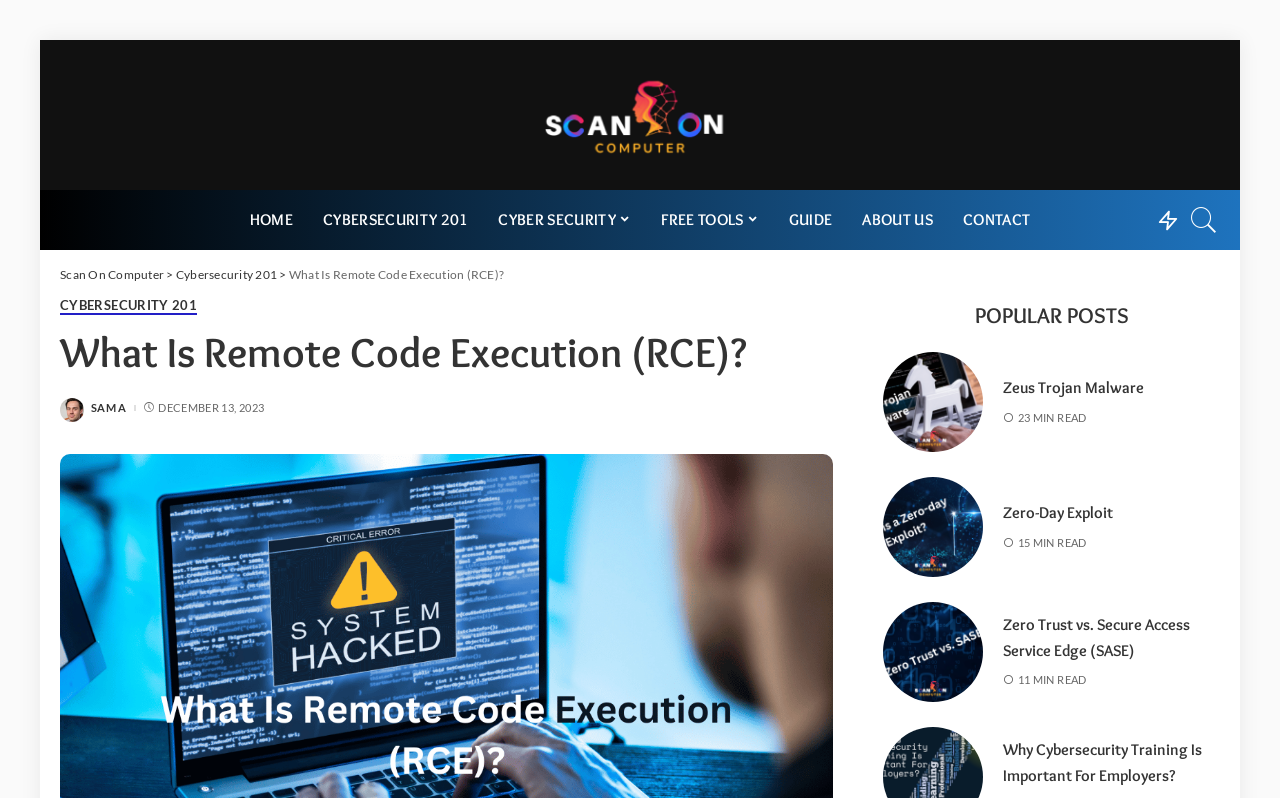Answer the question in a single word or phrase:
What is the main topic of this webpage?

Remote Code Execution (RCE)